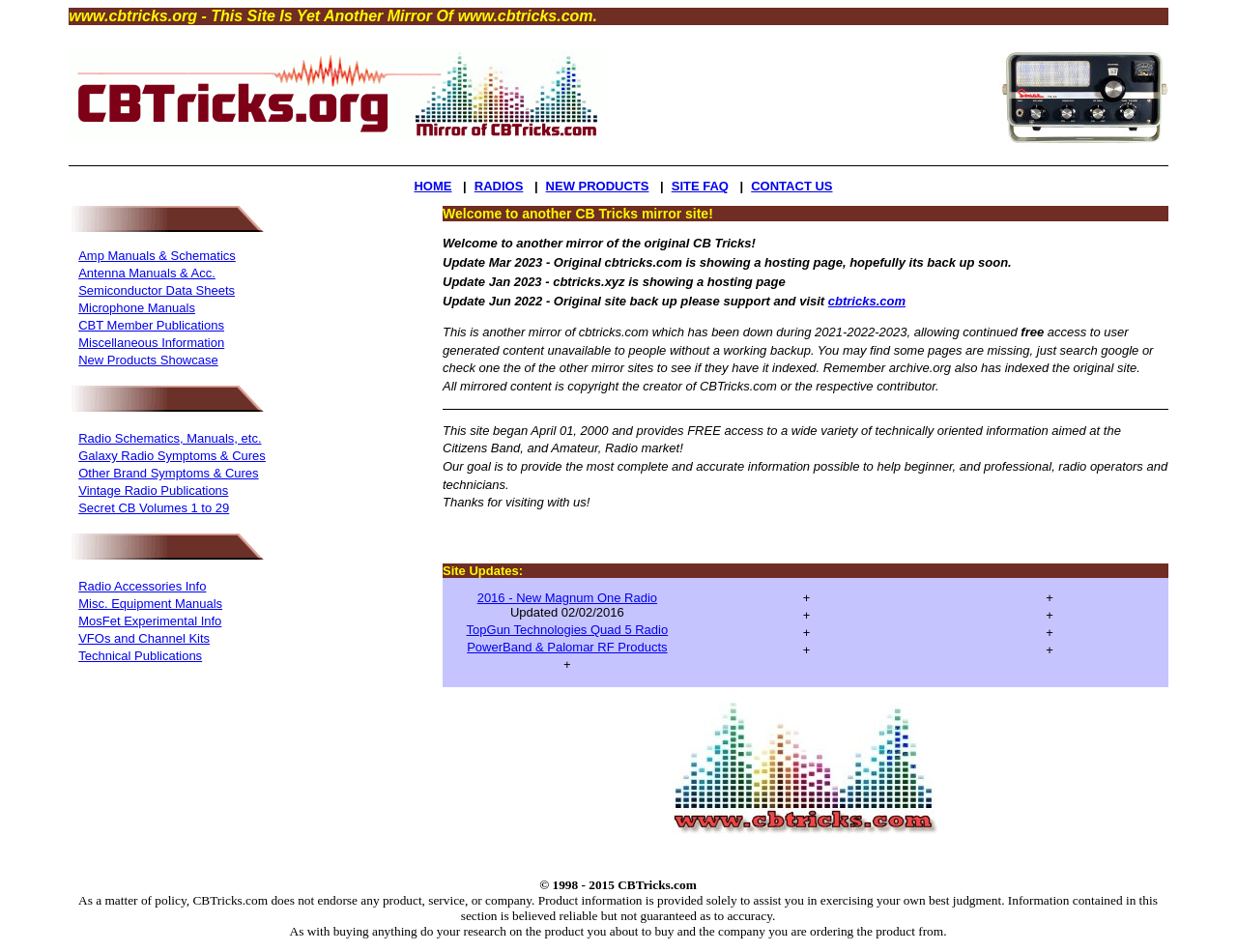Please mark the clickable region by giving the bounding box coordinates needed to complete this instruction: "View Radio Schematics, Manuals, etc.".

[0.063, 0.453, 0.211, 0.468]